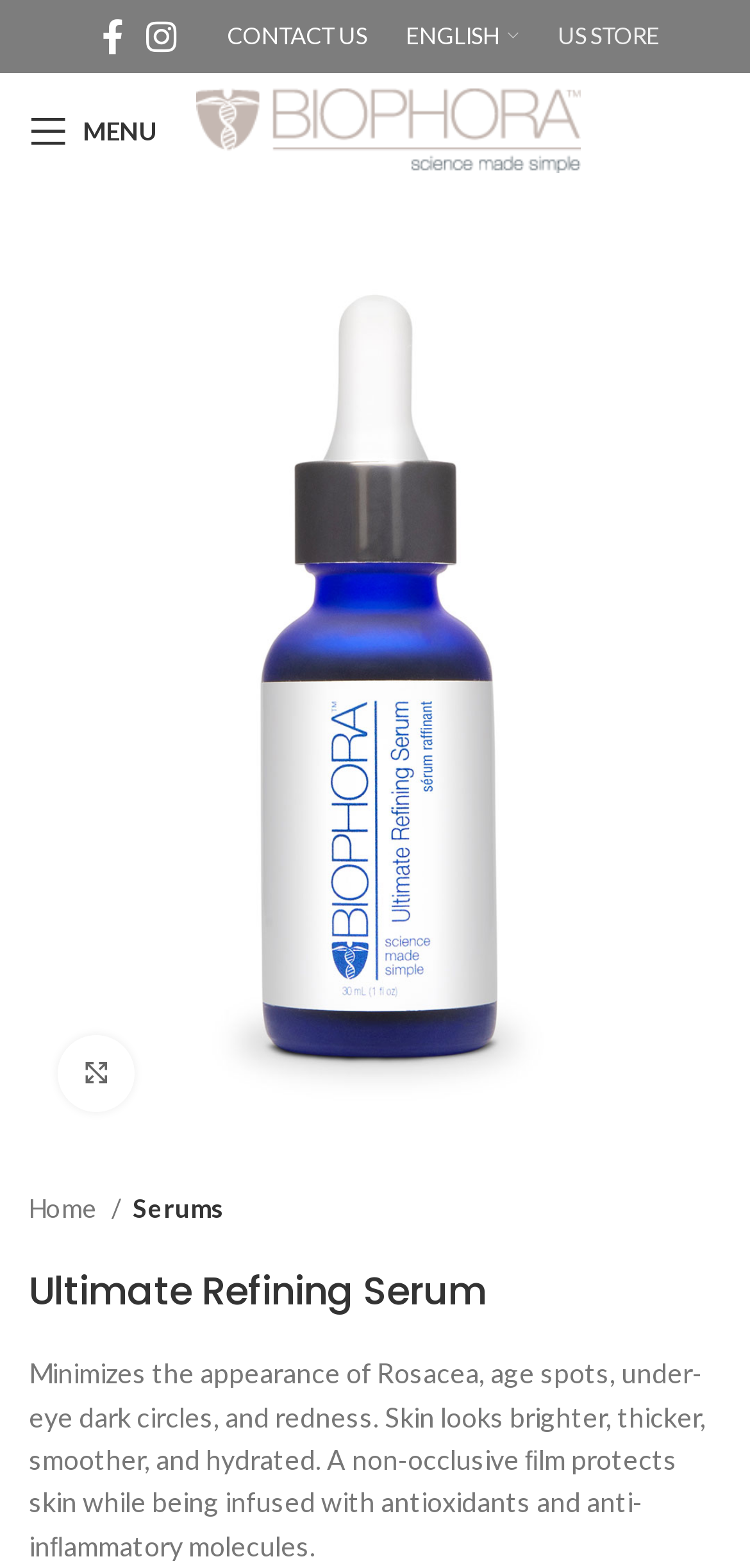Can you find the bounding box coordinates for the UI element given this description: "SearchAssist App Lifecycle"? Provide the coordinates as four float numbers between 0 and 1: [left, top, right, bottom].

None